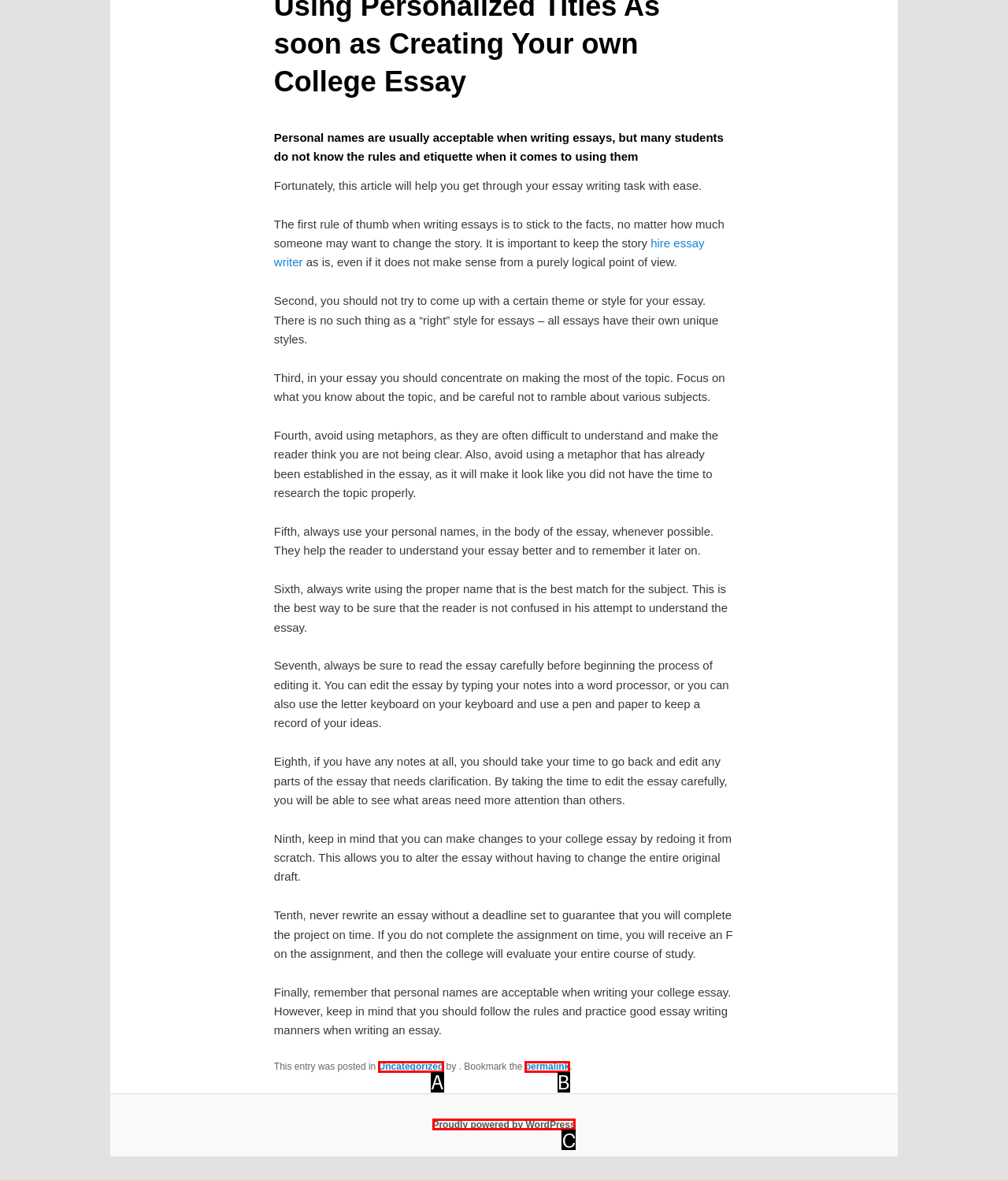Using the given description: Proudly powered by WordPress, identify the HTML element that corresponds best. Answer with the letter of the correct option from the available choices.

C